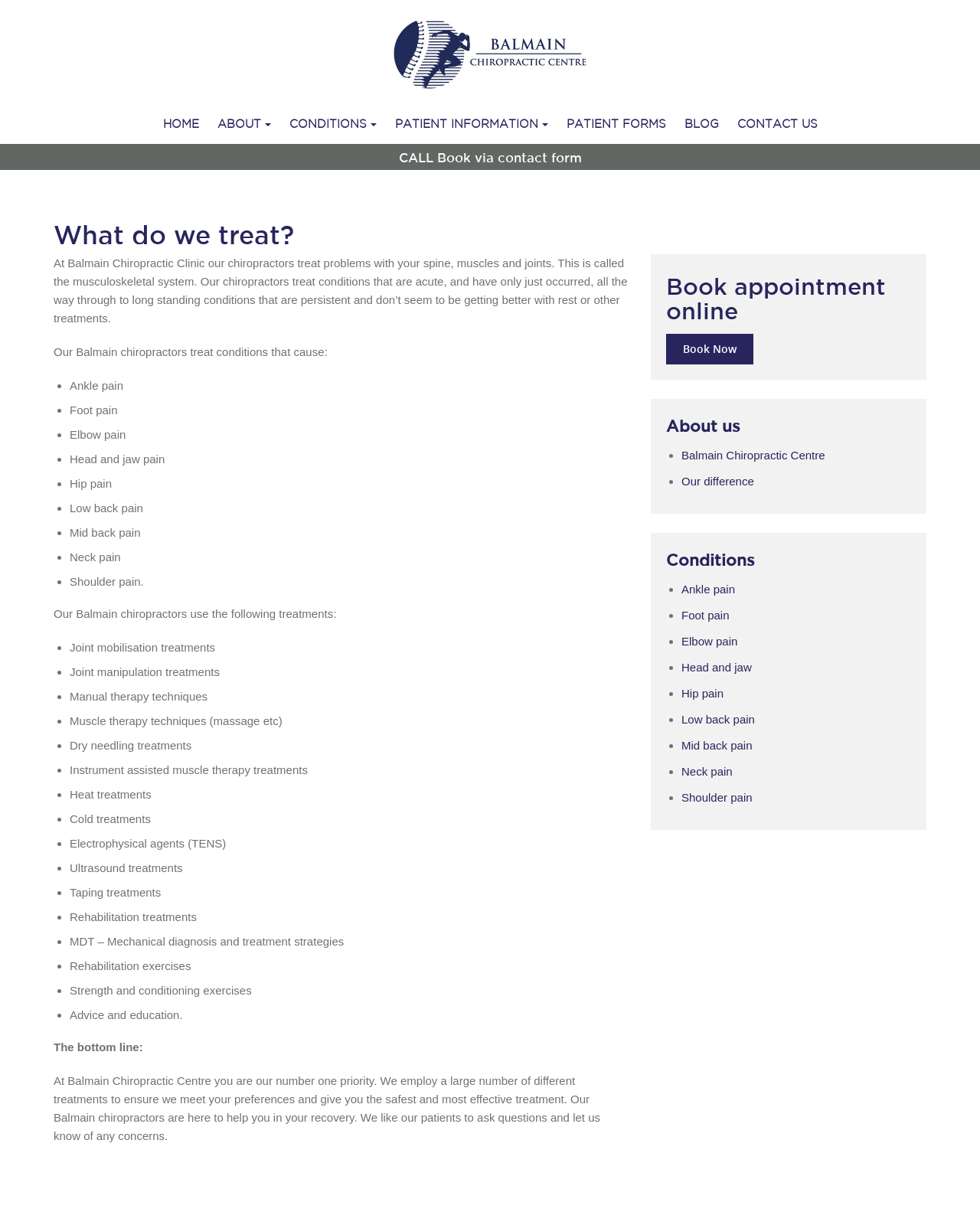Highlight the bounding box coordinates of the region I should click on to meet the following instruction: "Click the HOME link".

[0.158, 0.089, 0.211, 0.118]